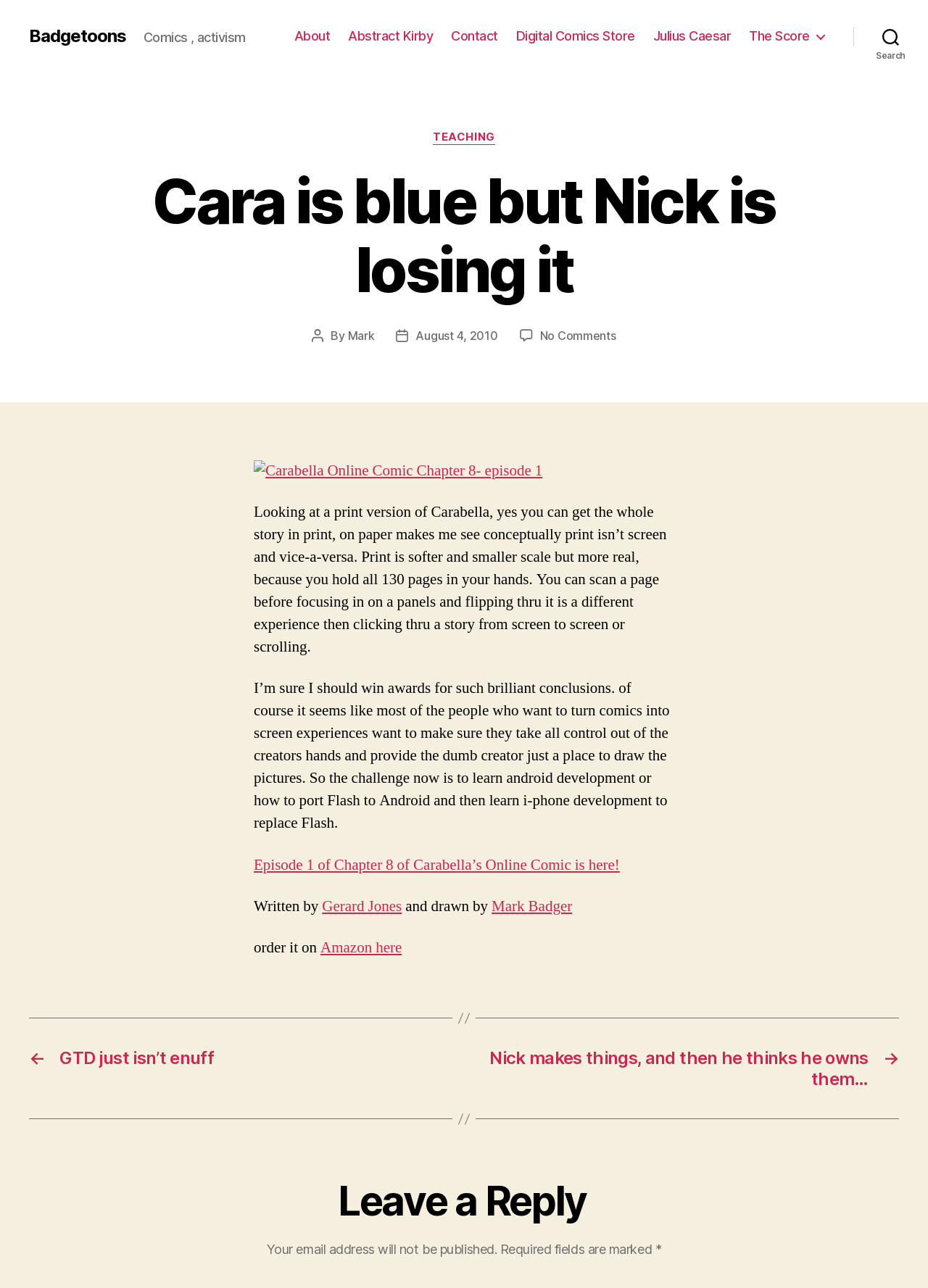Please find and report the primary heading text from the webpage.

Cara is blue but Nick is losing it